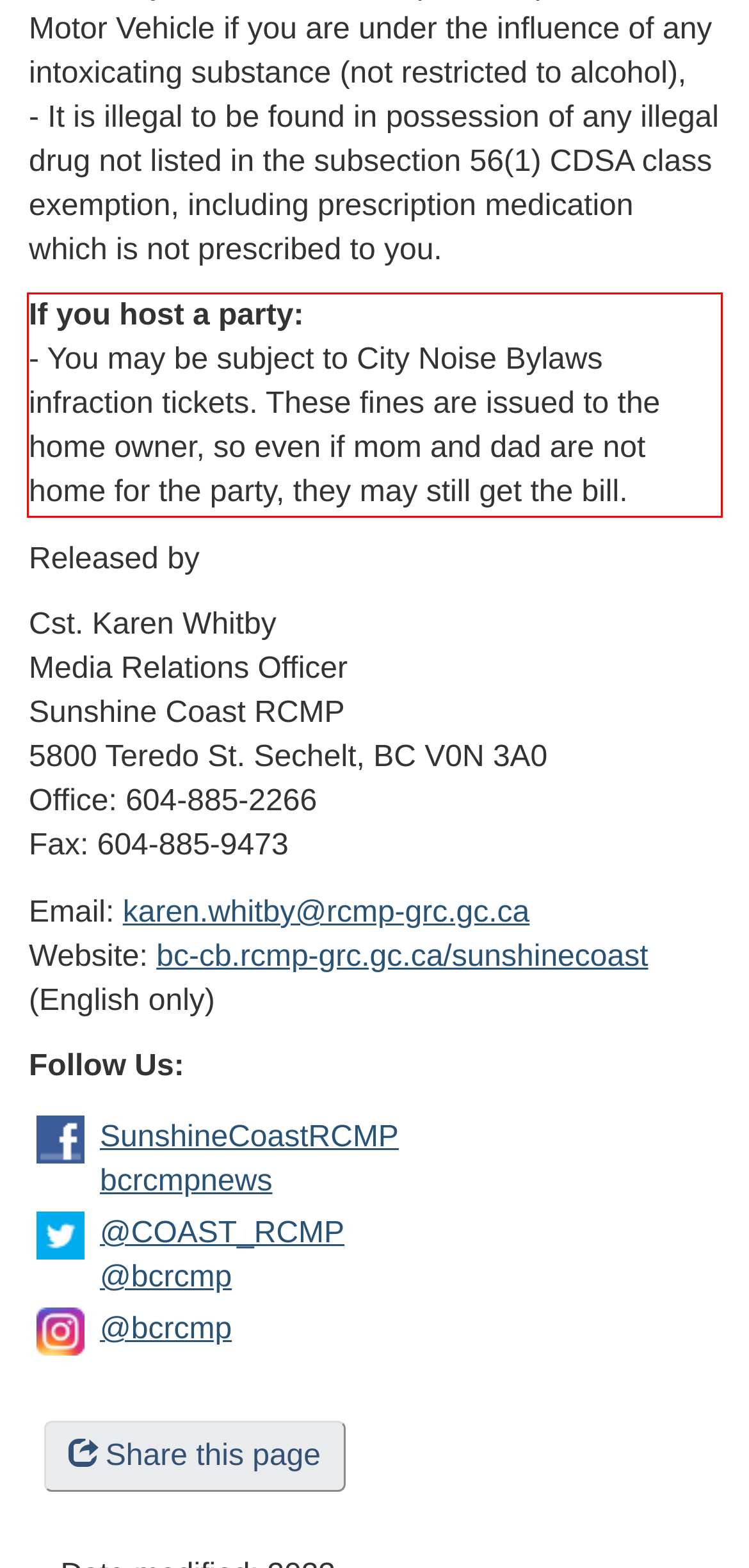Using the provided screenshot, read and generate the text content within the red-bordered area.

If you host a party: - You may be subject to City Noise Bylaws infraction tickets. These fines are issued to the home owner, so even if mom and dad are not home for the party, they may still get the bill.